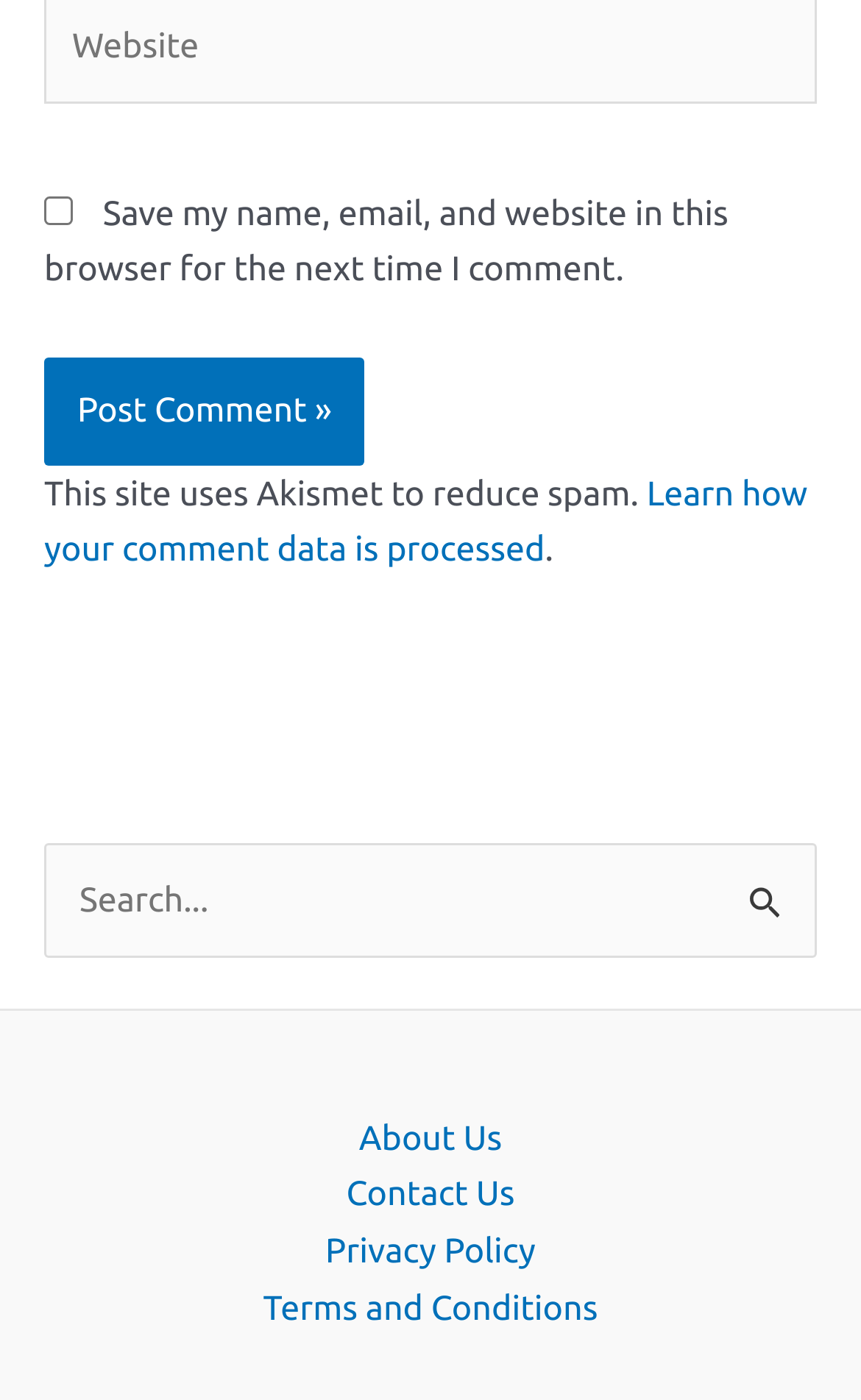Identify the bounding box for the UI element described as: "News Feed". The coordinates should be four float numbers between 0 and 1, i.e., [left, top, right, bottom].

None